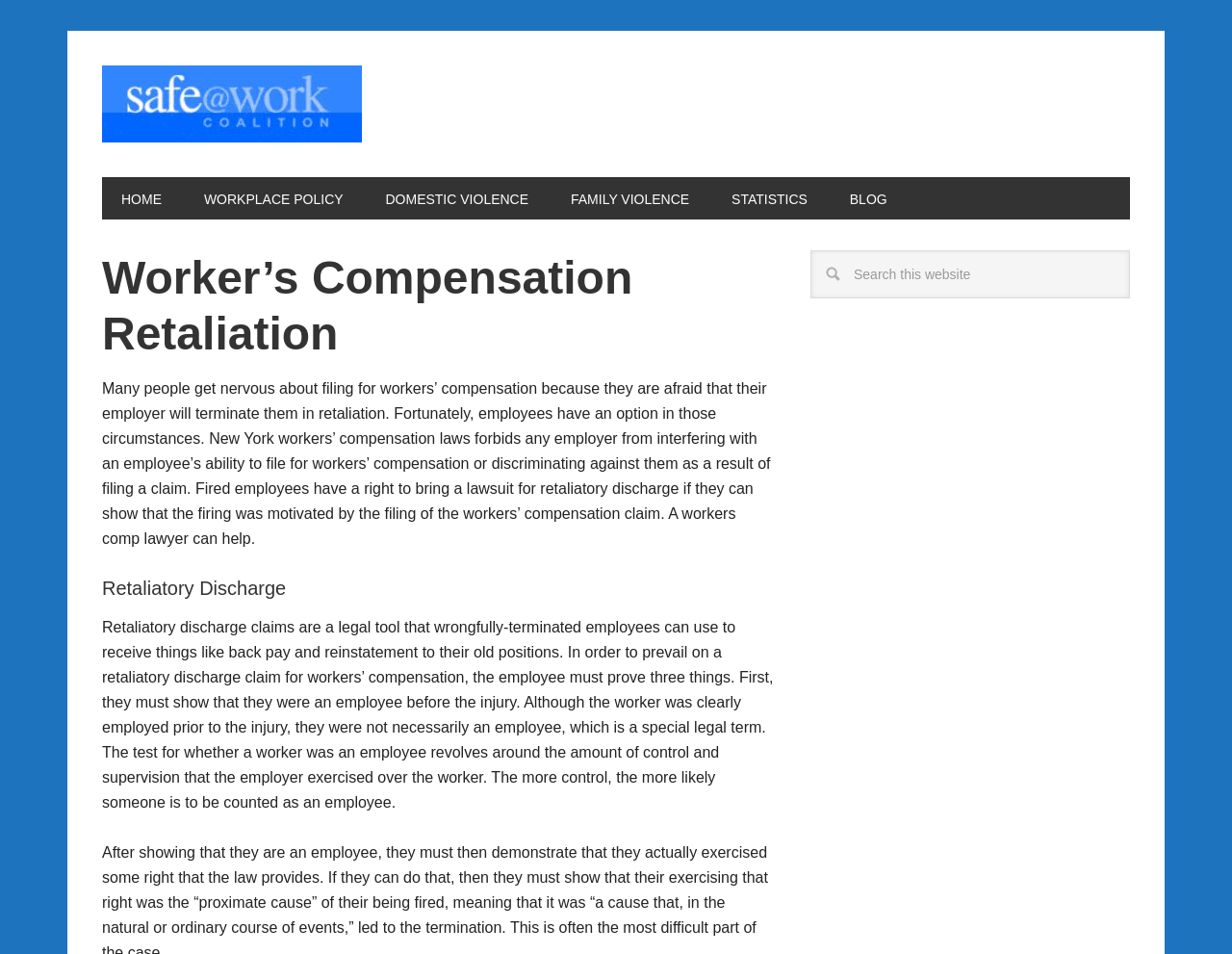Bounding box coordinates must be specified in the format (top-left x, top-left y, bottom-right x, bottom-right y). All values should be floating point numbers between 0 and 1. What are the bounding box coordinates of the UI element described as: Blog

[0.674, 0.186, 0.736, 0.23]